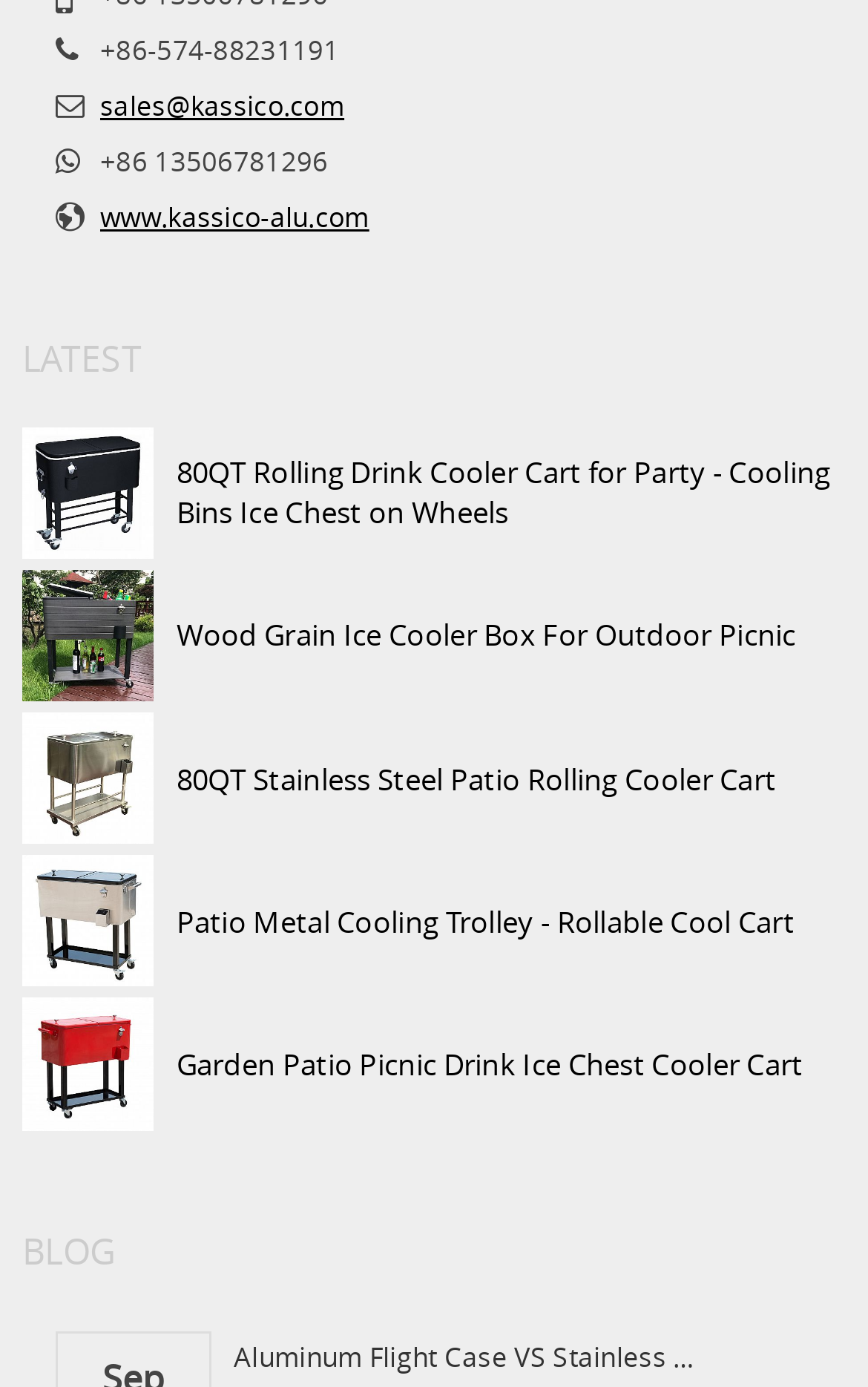Please find the bounding box for the UI element described by: "sales@kassico.com".

[0.115, 0.062, 0.397, 0.088]